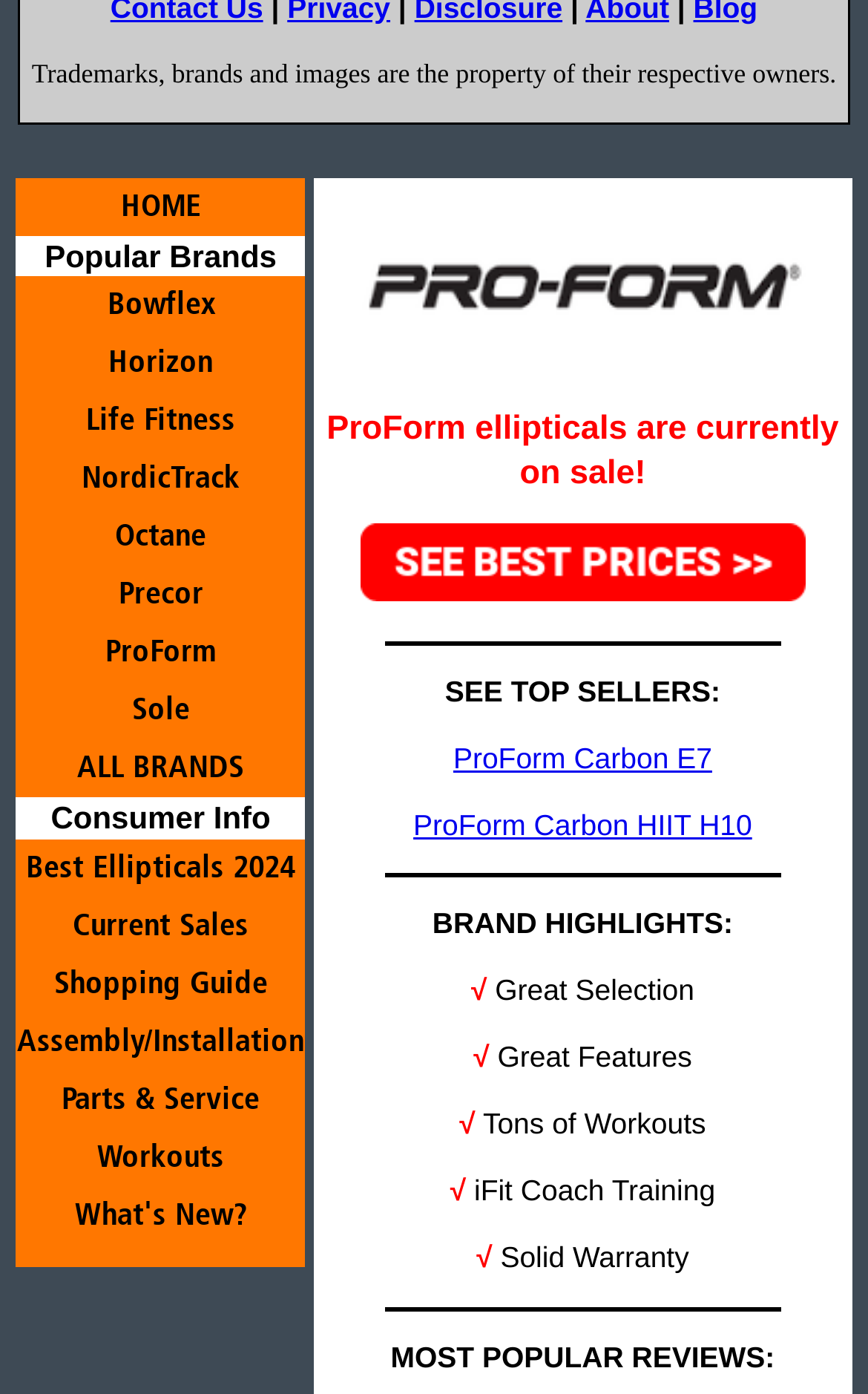What is the purpose of the image with the bounding box coordinates [0.415, 0.15, 0.928, 0.264]?
Please provide a single word or phrase as the answer based on the screenshot.

Advertisement